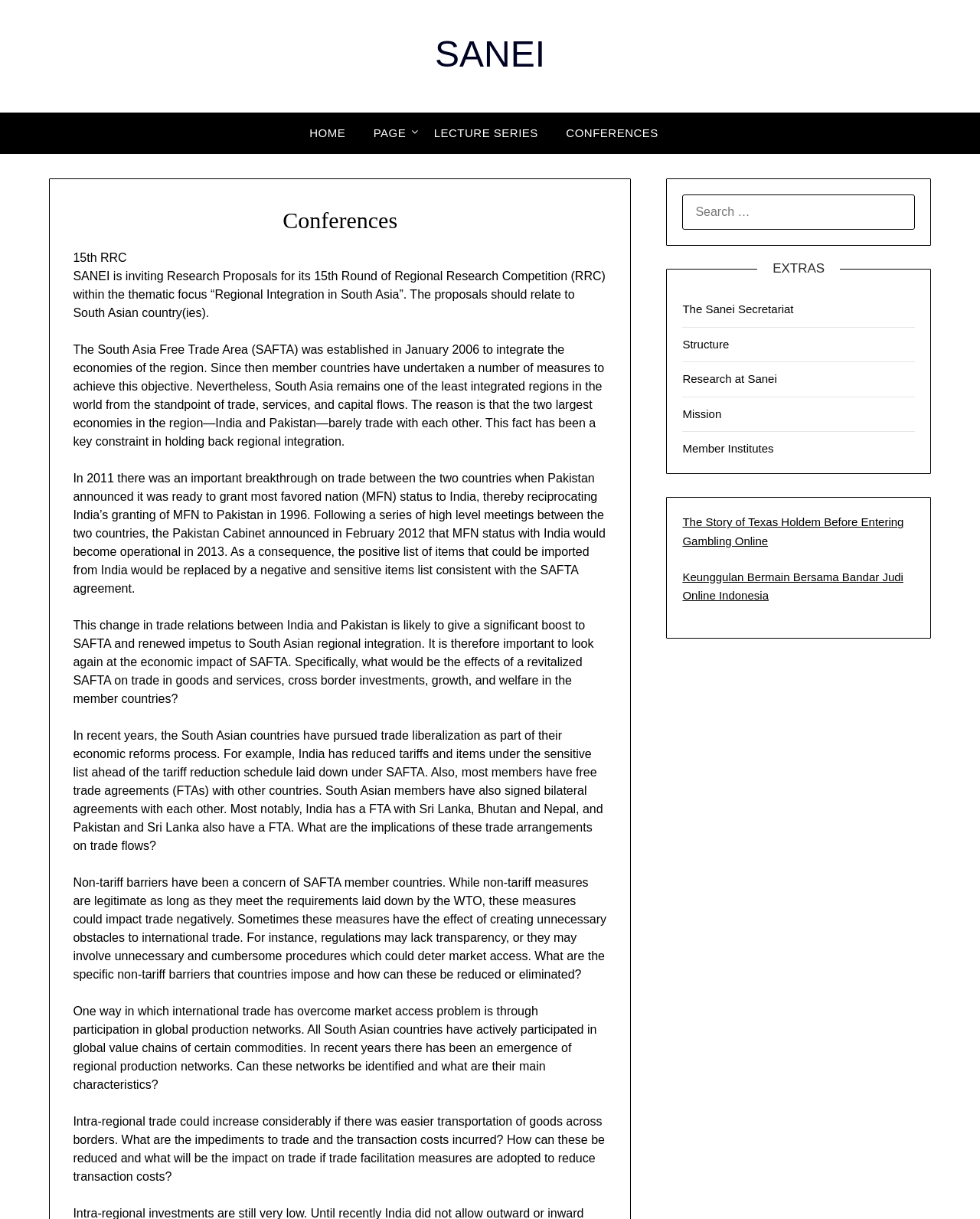Determine the bounding box coordinates for the area you should click to complete the following instruction: "click on SANEI link".

[0.444, 0.028, 0.556, 0.061]